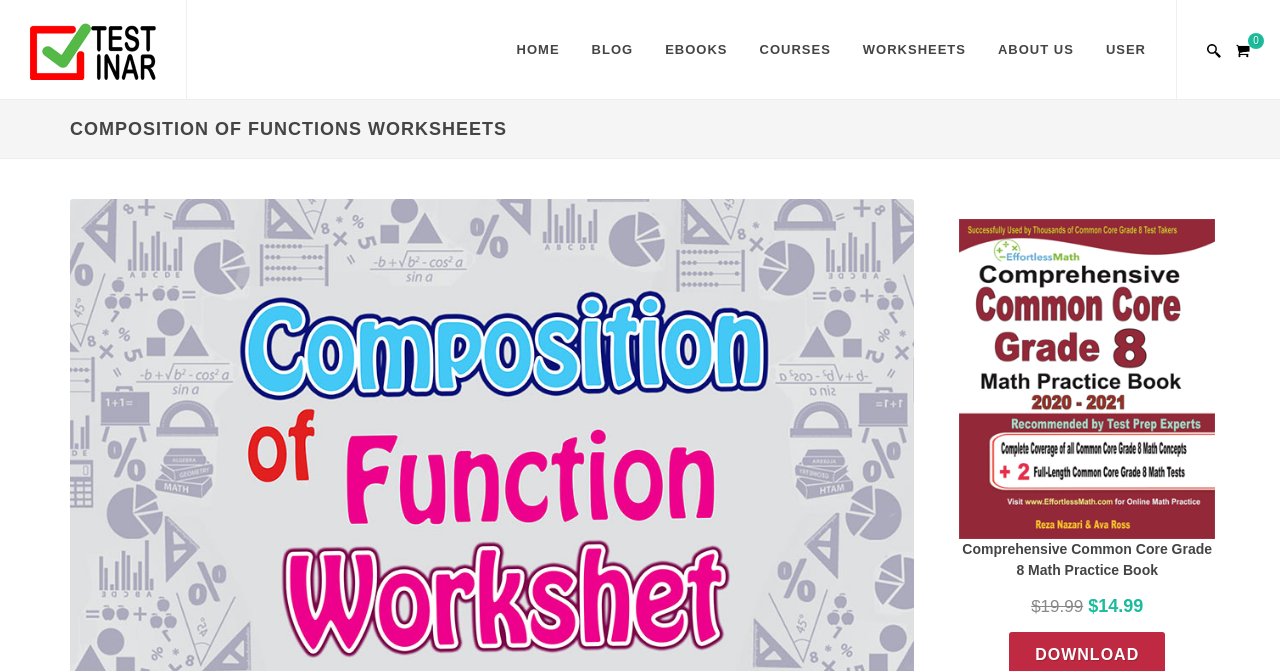Specify the bounding box coordinates of the element's region that should be clicked to achieve the following instruction: "Browse archives". The bounding box coordinates consist of four float numbers between 0 and 1, in the format [left, top, right, bottom].

None